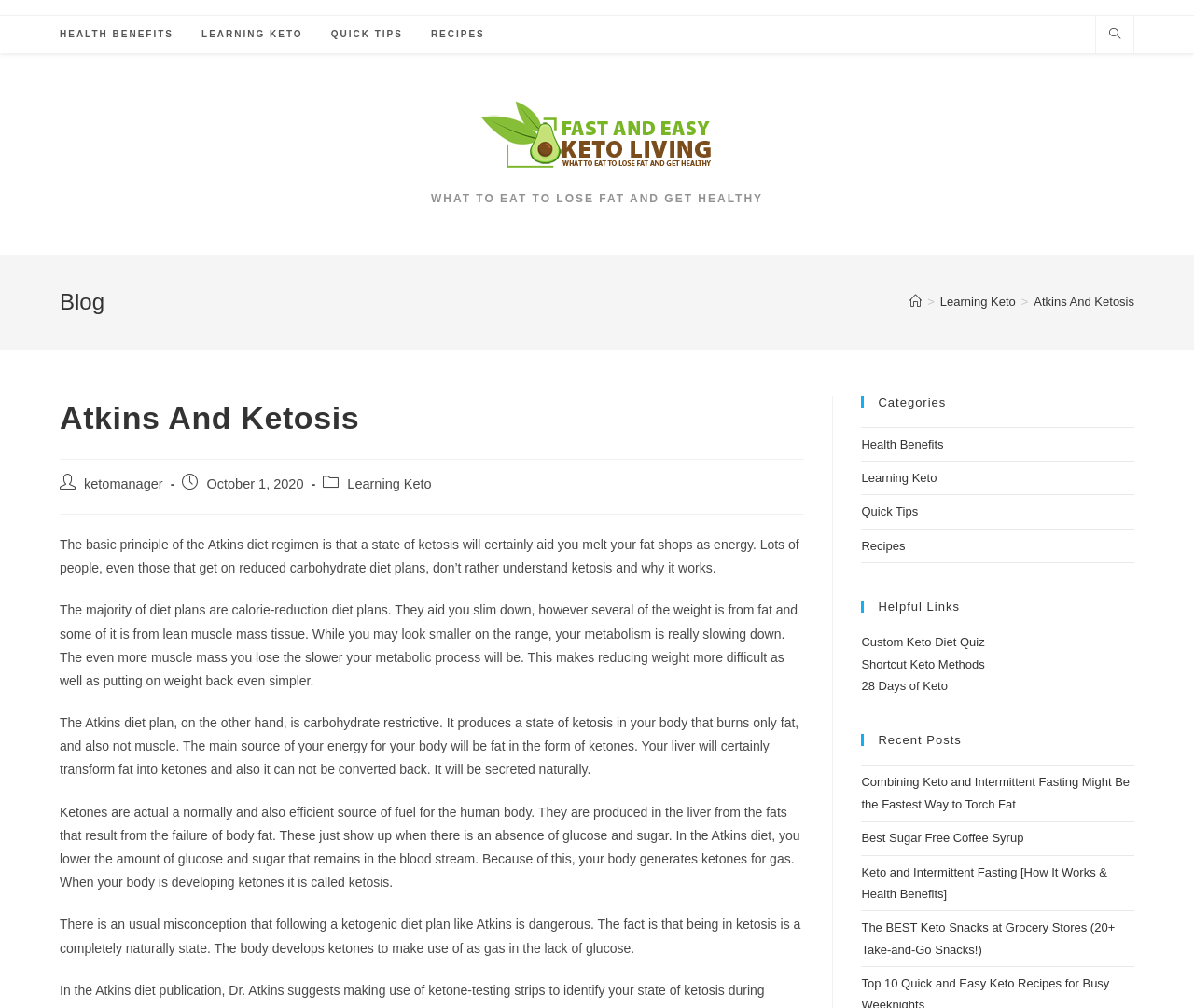Please provide a detailed answer to the question below by examining the image:
What is the main topic of this webpage?

Based on the webpage content, especially the heading 'WHAT TO EAT TO LOSE FAT AND GET HEALTHY' and the static text 'The basic principle of the Atkins diet regimen is that a state of ketosis will certainly aid you melt your fat shops as energy.', it is clear that the main topic of this webpage is about the Atkins diet and ketosis.